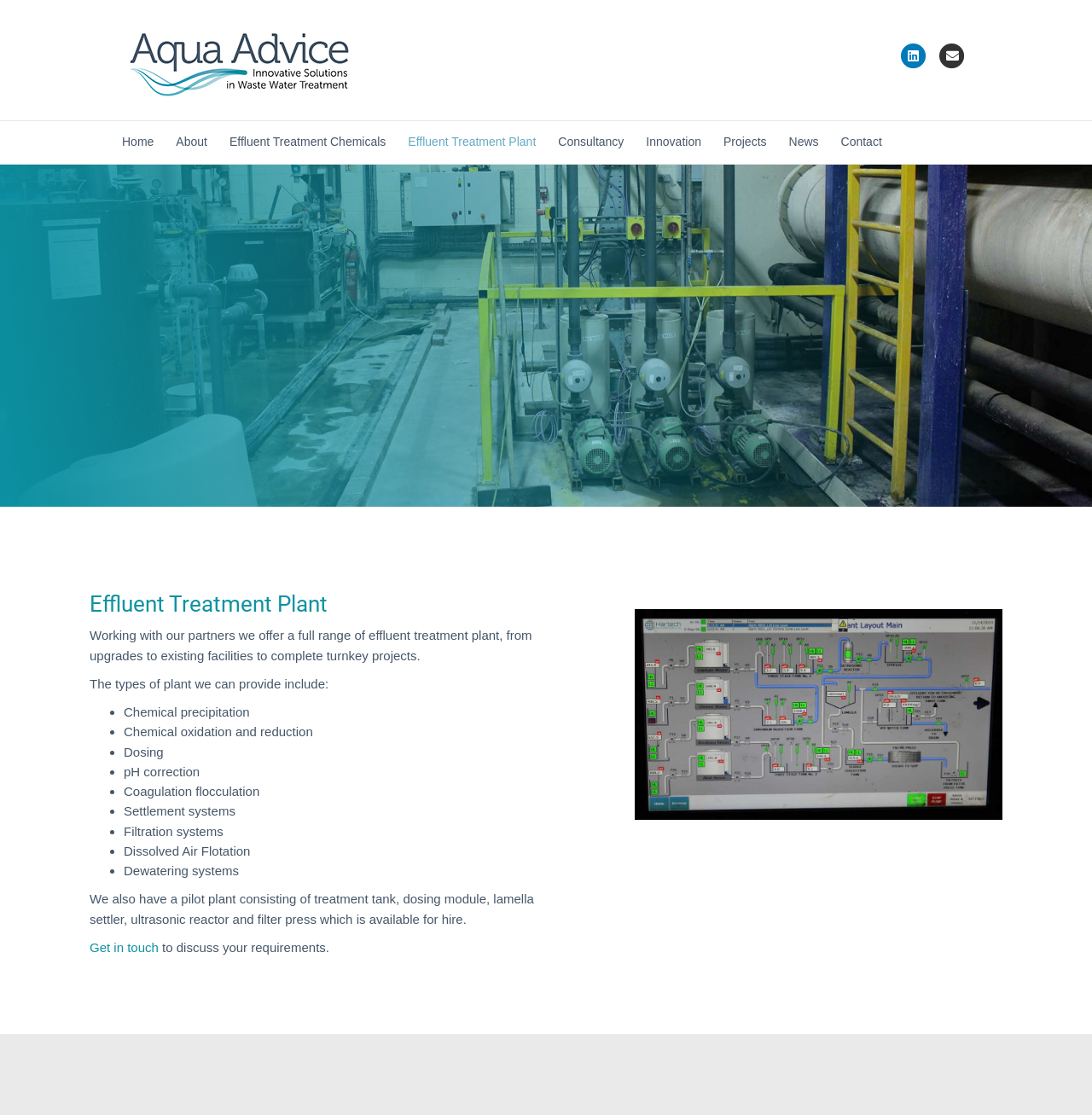Find the bounding box of the web element that fits this description: "aria-label="Facebook"".

None